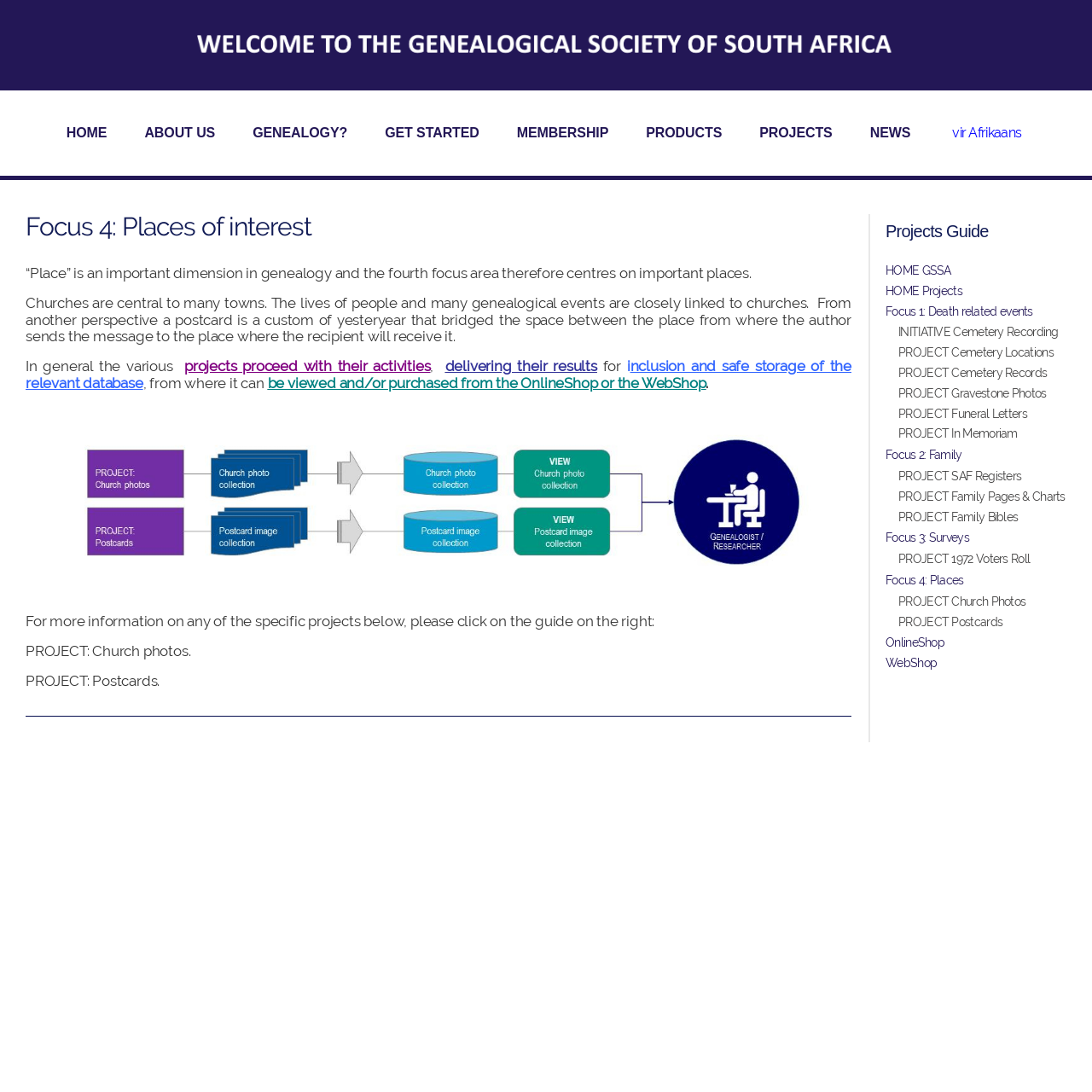Please specify the bounding box coordinates of the region to click in order to perform the following instruction: "Explore the 'PROJECT: Church photos' project".

[0.023, 0.589, 0.78, 0.605]